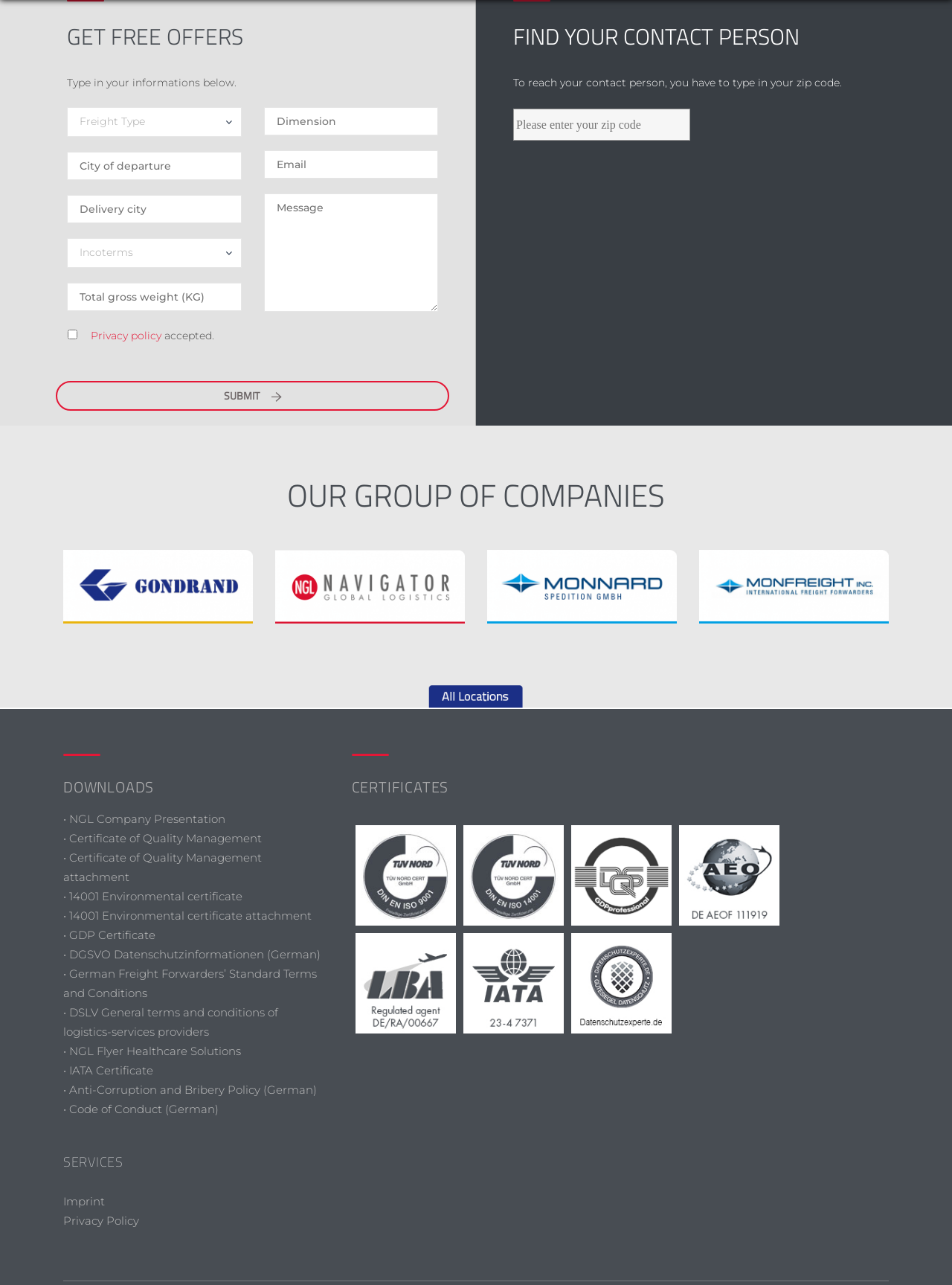What kind of downloads are available on this webpage?
Deliver a detailed and extensive answer to the question.

The webpage has a section titled 'DOWNLOADS' with links to various documents, including company presentations, certificates of quality management, and environmental certificates, which suggests that users can download these documents from the webpage.